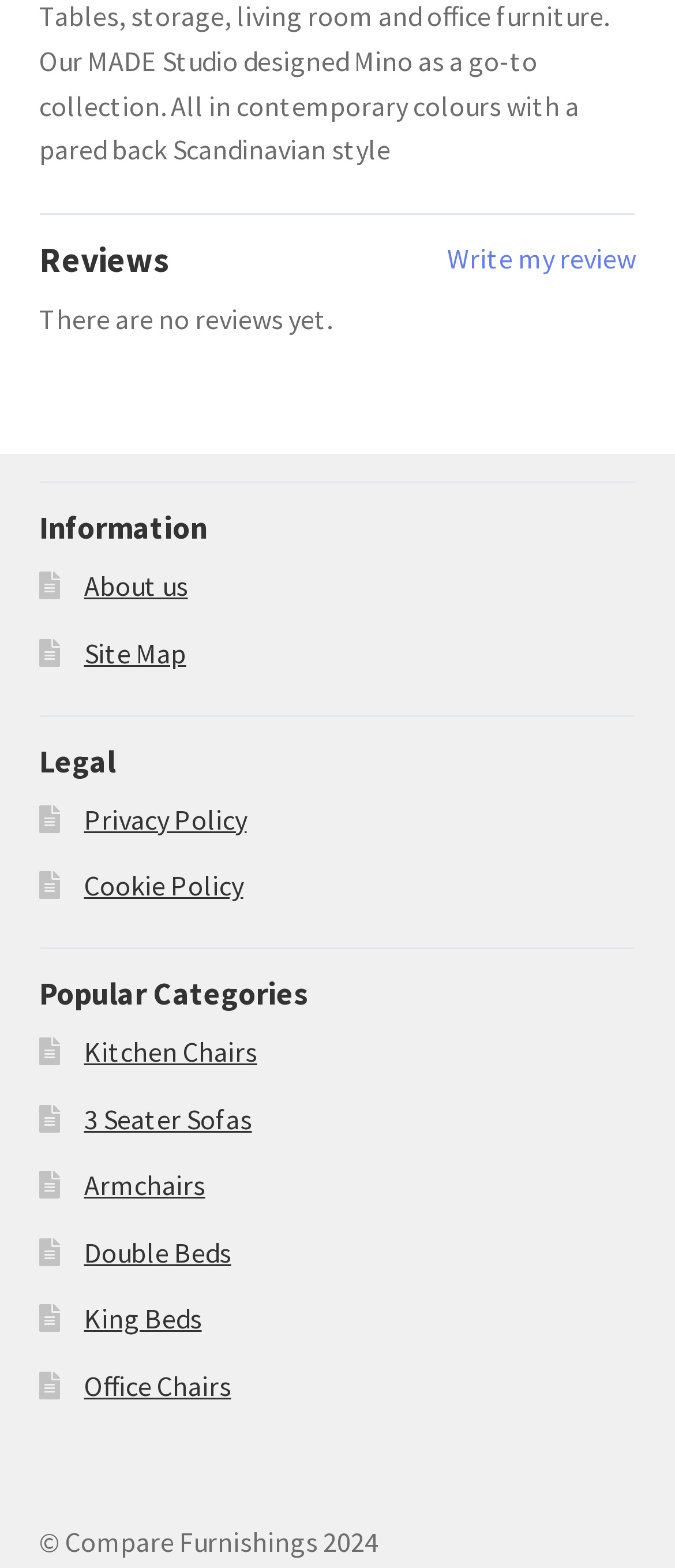Locate the bounding box coordinates of the clickable element to fulfill the following instruction: "View kitchen chairs". Provide the coordinates as four float numbers between 0 and 1 in the format [left, top, right, bottom].

[0.124, 0.659, 0.381, 0.681]